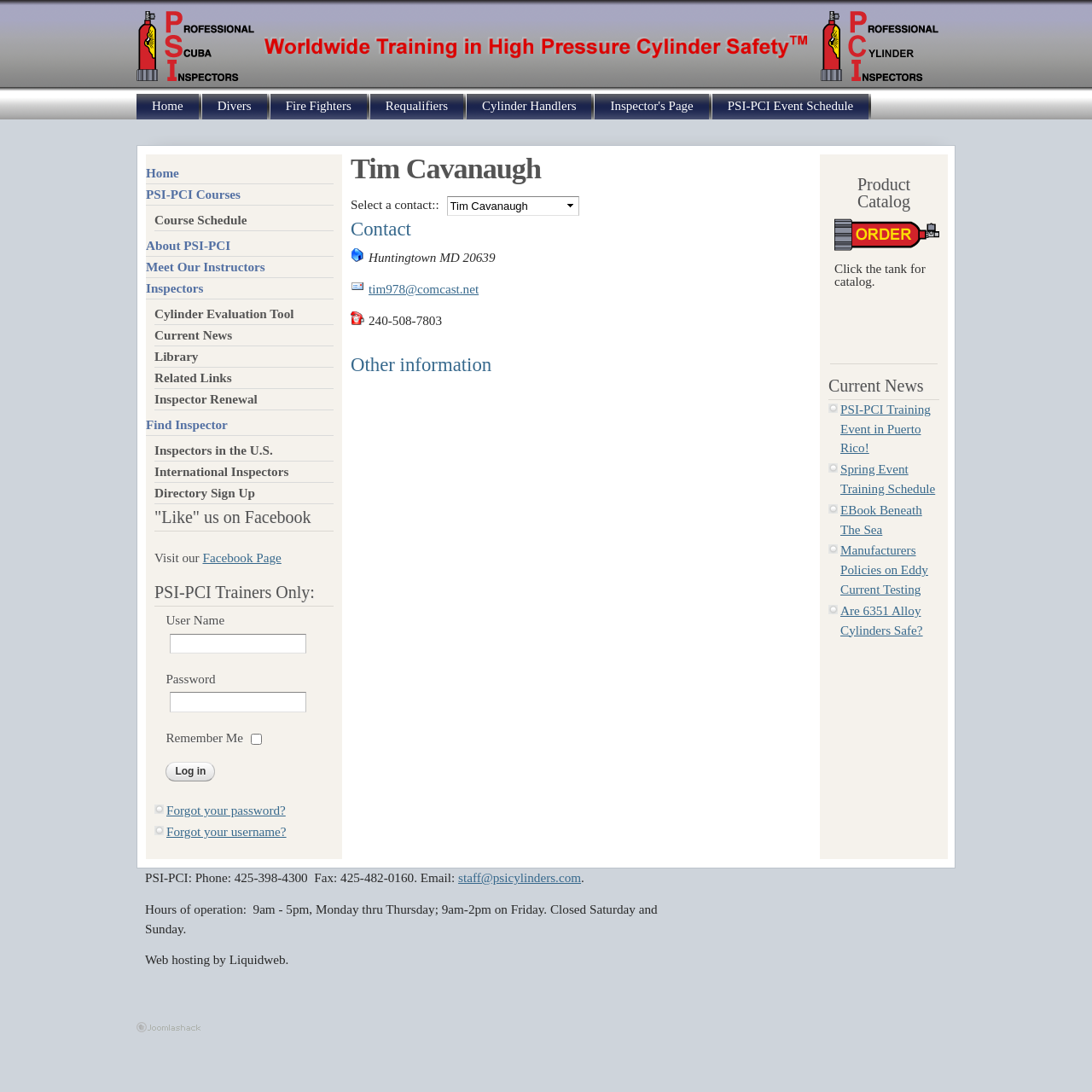Create a detailed narrative describing the layout and content of the webpage.

The webpage is about PSI-PCI, a company that provides training and inspection services for high-pressure cylinders. At the top of the page, there are three images: two identical images of the PSI/PCI Cylinder Inspectors logo, and one image with the text "Worldwide Training in High Pressure Cylinder Safety". Below these images, there is a navigation menu with links to different sections of the website, including "Home", "Divers", "Fire Fighters", and "Inspector's Page".

In the main content area, there is a heading that reads "Tim Cavanaugh", which is likely the name of the person or instructor being featured on this page. Below this heading, there is a section with a dropdown menu labeled "Select a contact", followed by a heading that reads "Contact" and a link to a contact page.

To the right of the contact section, there is an image with the text "Address:", followed by the address "Huntingtown, MD 20639". Below this, there are images with the text "Email:" and "Phone:", followed by the email address "tim978@comcast.net" and the phone number "240-508-7803", respectively.

Further down the page, there is a heading that reads "Other information", followed by a link to a page with more information. Below this, there are several paragraphs of text that describe Tim Cavanaugh's experience and qualifications as a PSI-PCI inspector and trainer.

On the left side of the page, there is a complementary section with a list of links to various pages on the website, including "PSI-PCI Courses", "Course Schedule", "About PSI-PCI", and "Meet Our Instructors". There is also a section with links to social media pages, including Facebook.

At the bottom of the page, there is a section with a login form for PSI-PCI trainers, followed by a section with links to news articles and a product catalog. The page ends with a section that displays the company's contact information, including phone and fax numbers, email address, and hours of operation.